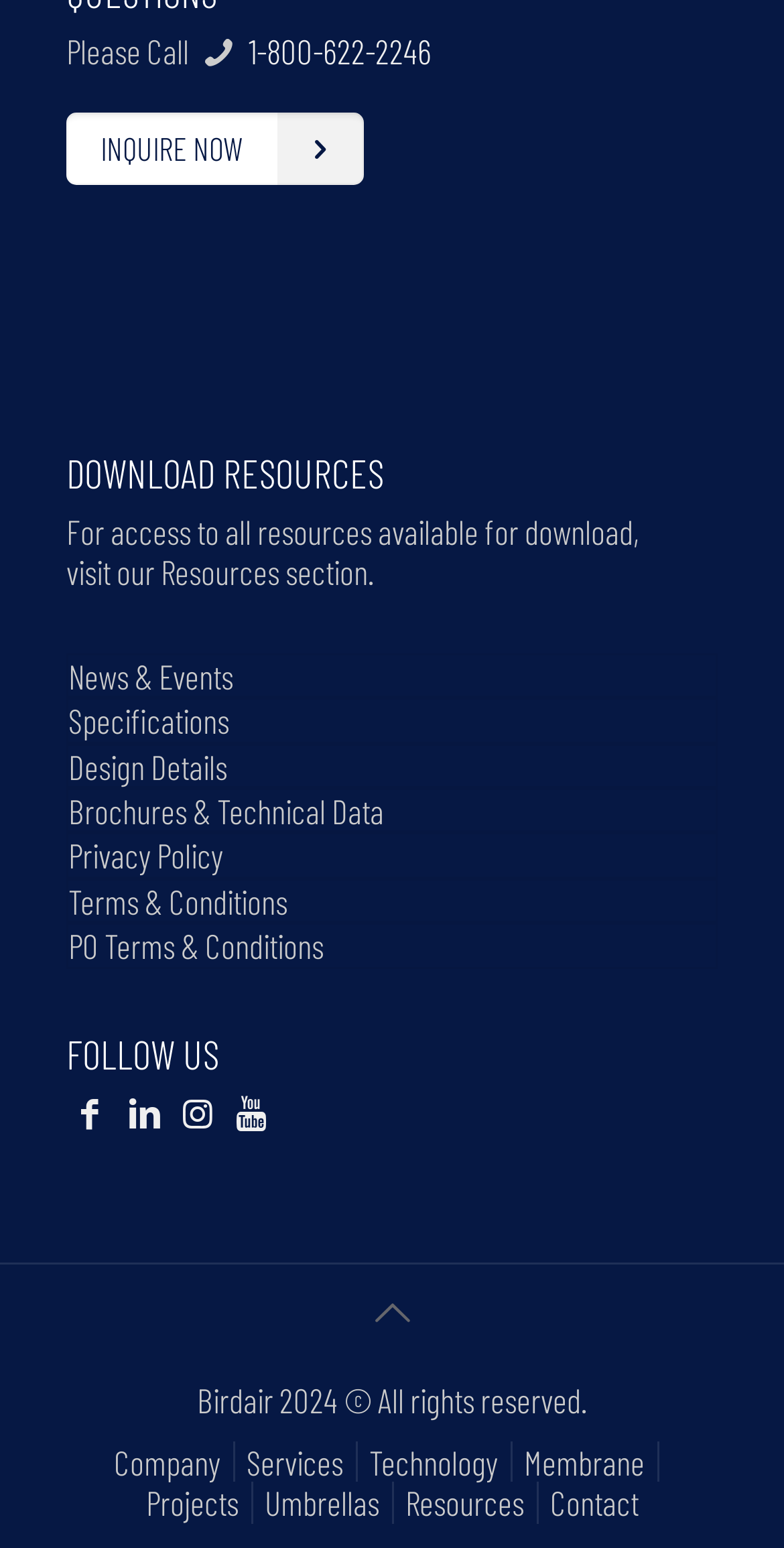What is the last section of the webpage?
Answer the question with a single word or phrase derived from the image.

Contact